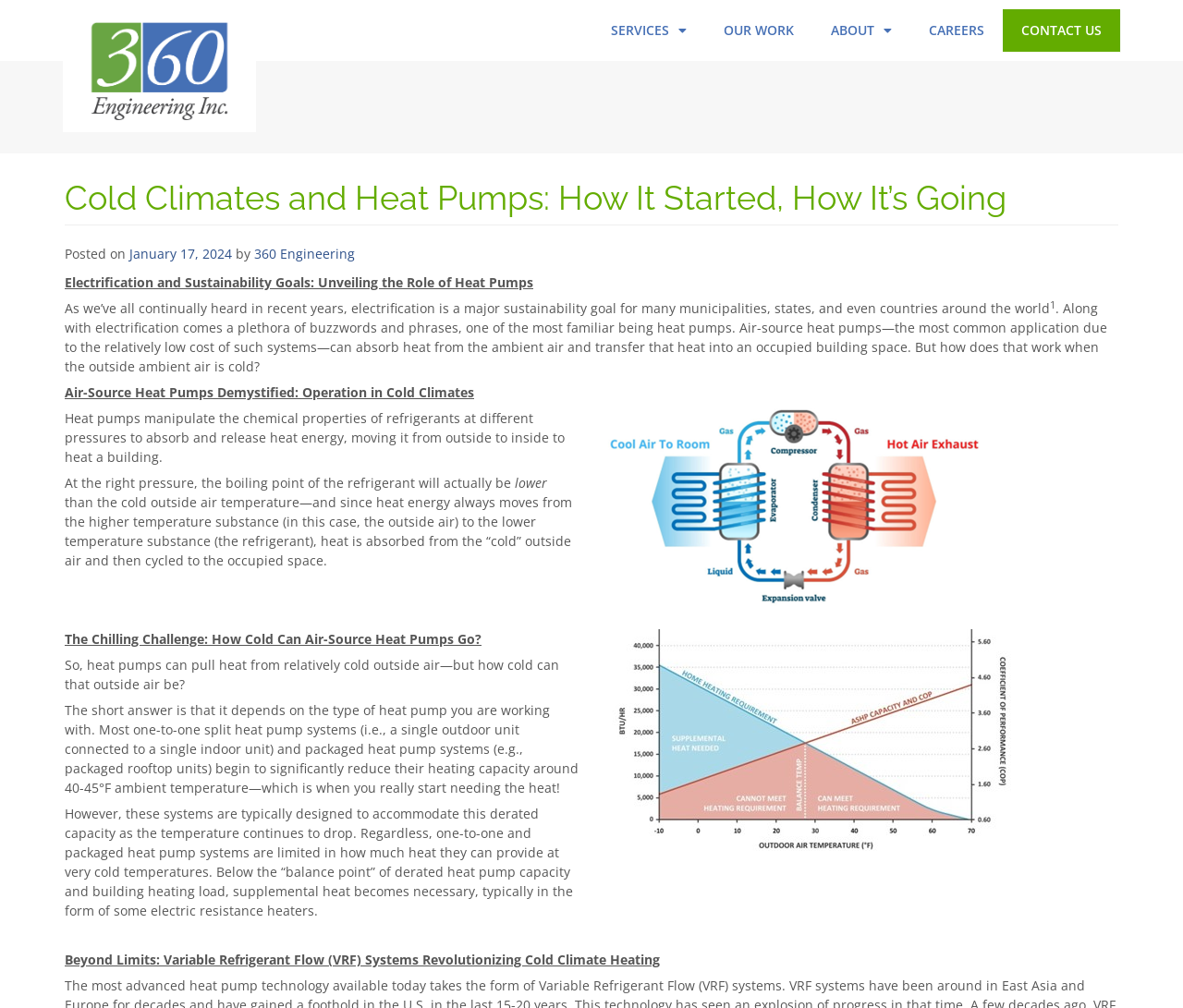What is the benefit of Variable Refrigerant Flow (VRF) systems?
Based on the image, provide your answer in one word or phrase.

Revolutionizing cold climate heating